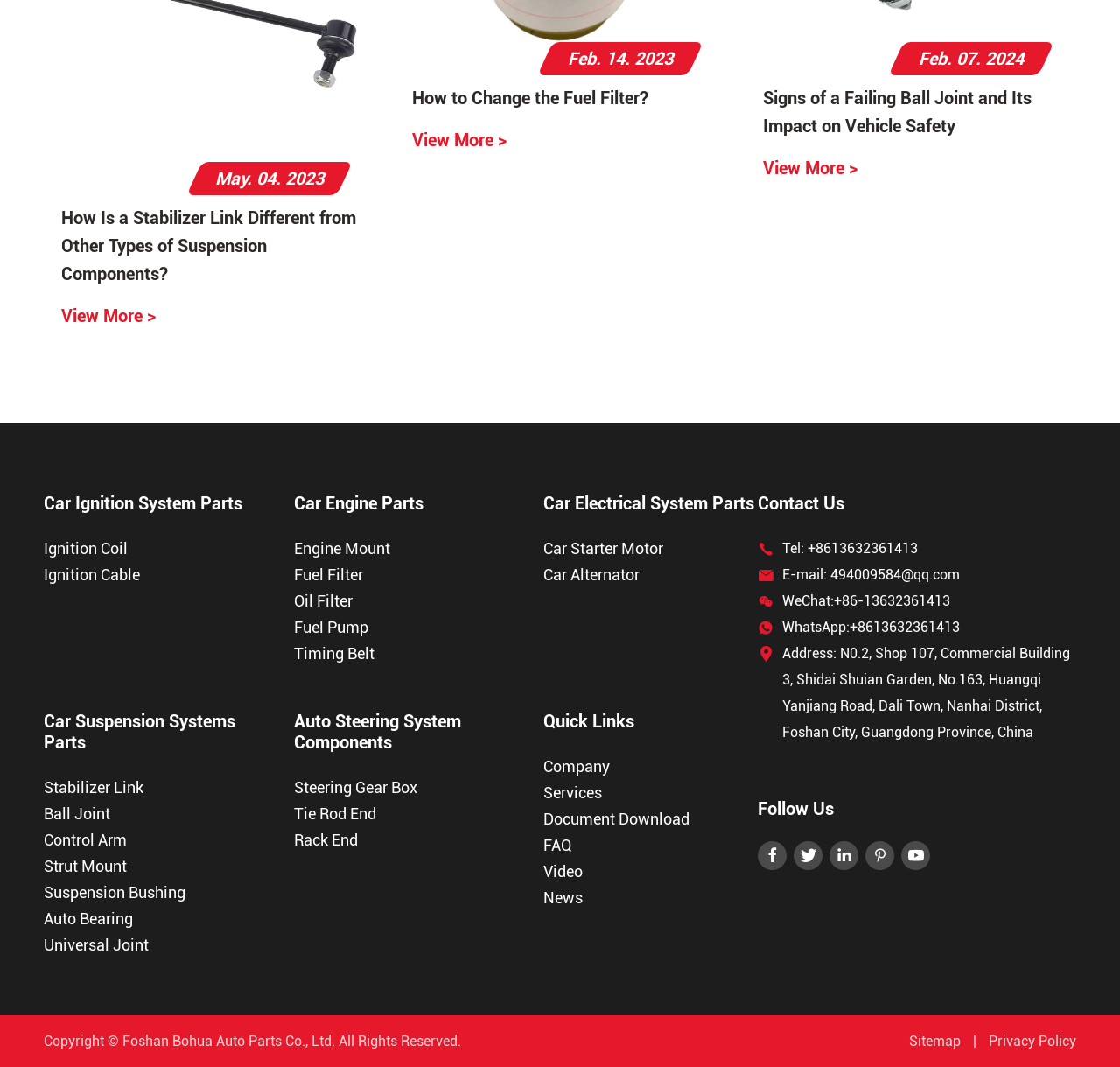What type of suspension component is a stabilizer link?
Refer to the image and offer an in-depth and detailed answer to the question.

A stabilizer link is a type of suspension component, as indicated by the link 'How Is a Stabilizer Link Different from Other Types of Suspension Components?' at the top of the webpage. This link suggests that a stabilizer link is a specific type of suspension component, and the webpage likely provides more information about it.